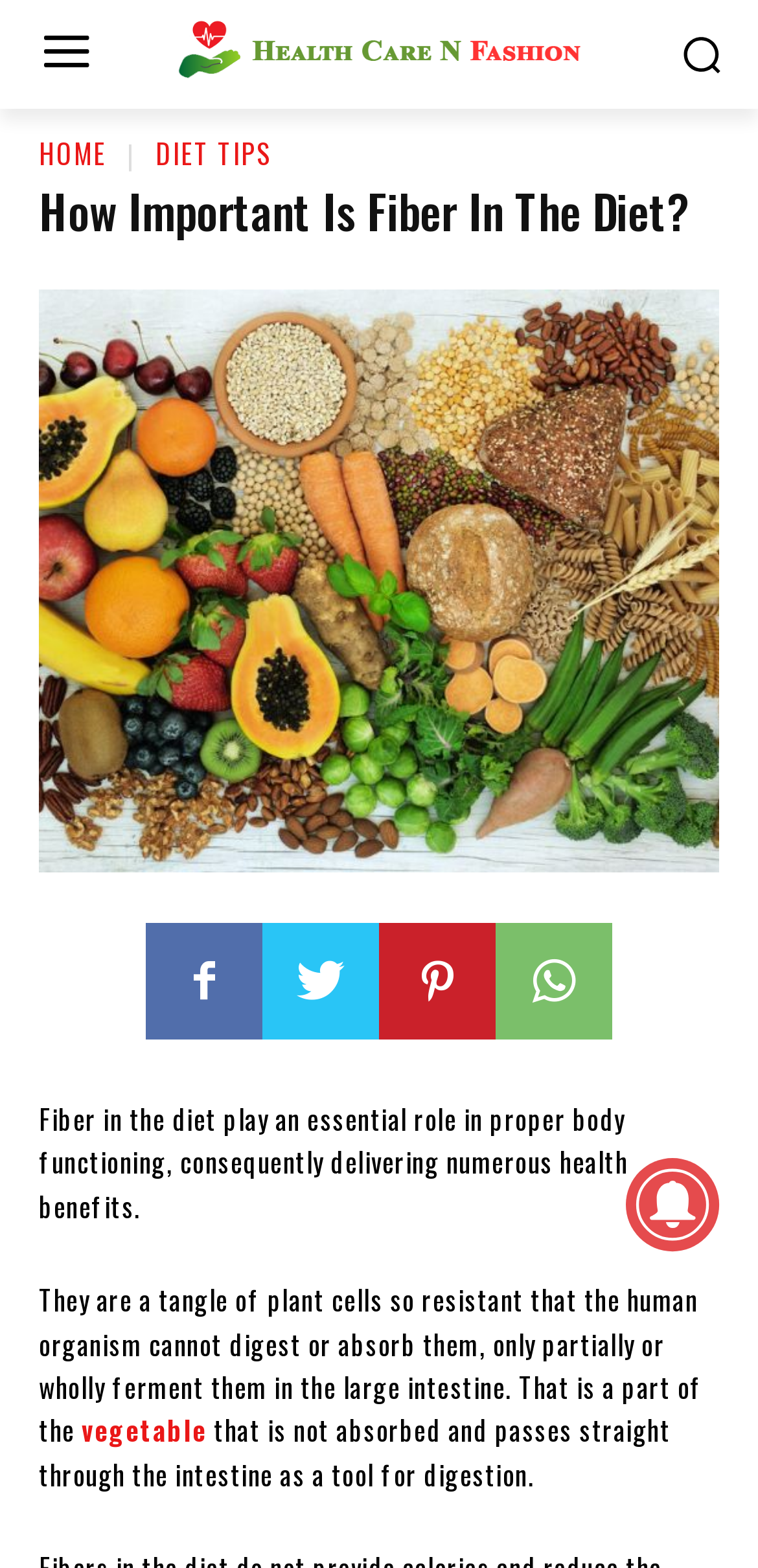Identify the bounding box coordinates of the clickable region to carry out the given instruction: "Click the search button".

[0.854, 0.001, 0.995, 0.069]